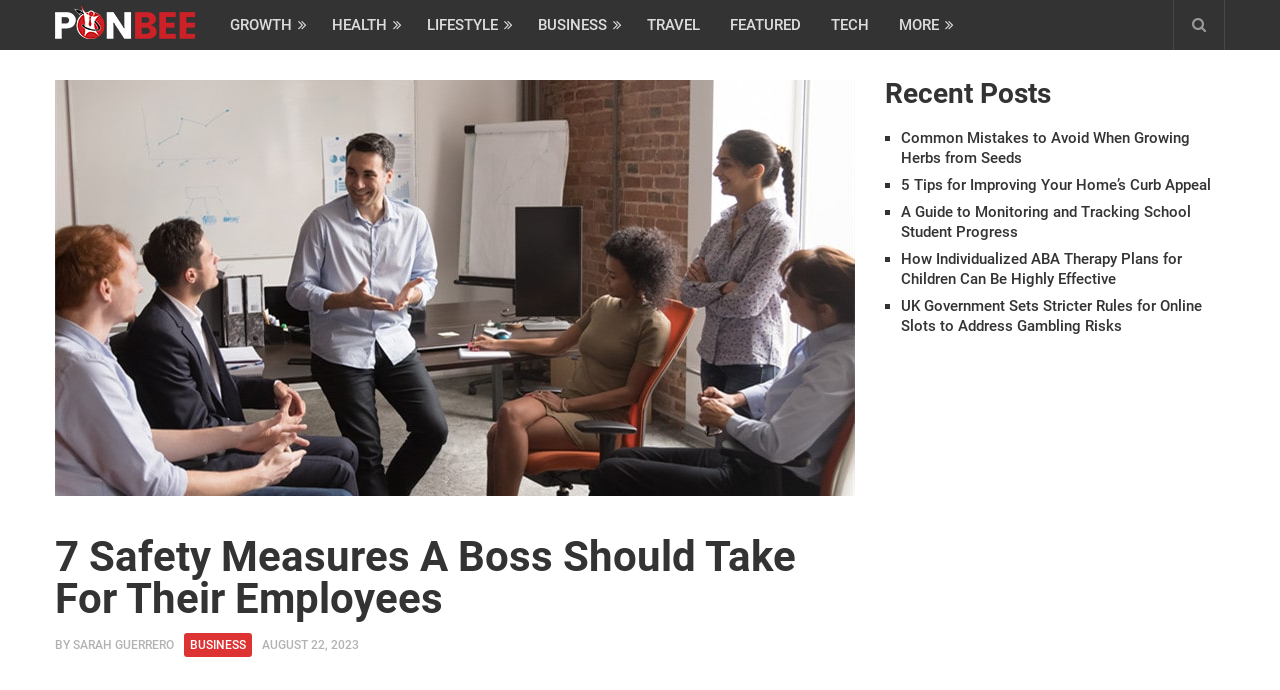Find the bounding box coordinates of the element to click in order to complete the given instruction: "Click on the 'About Us' link."

None